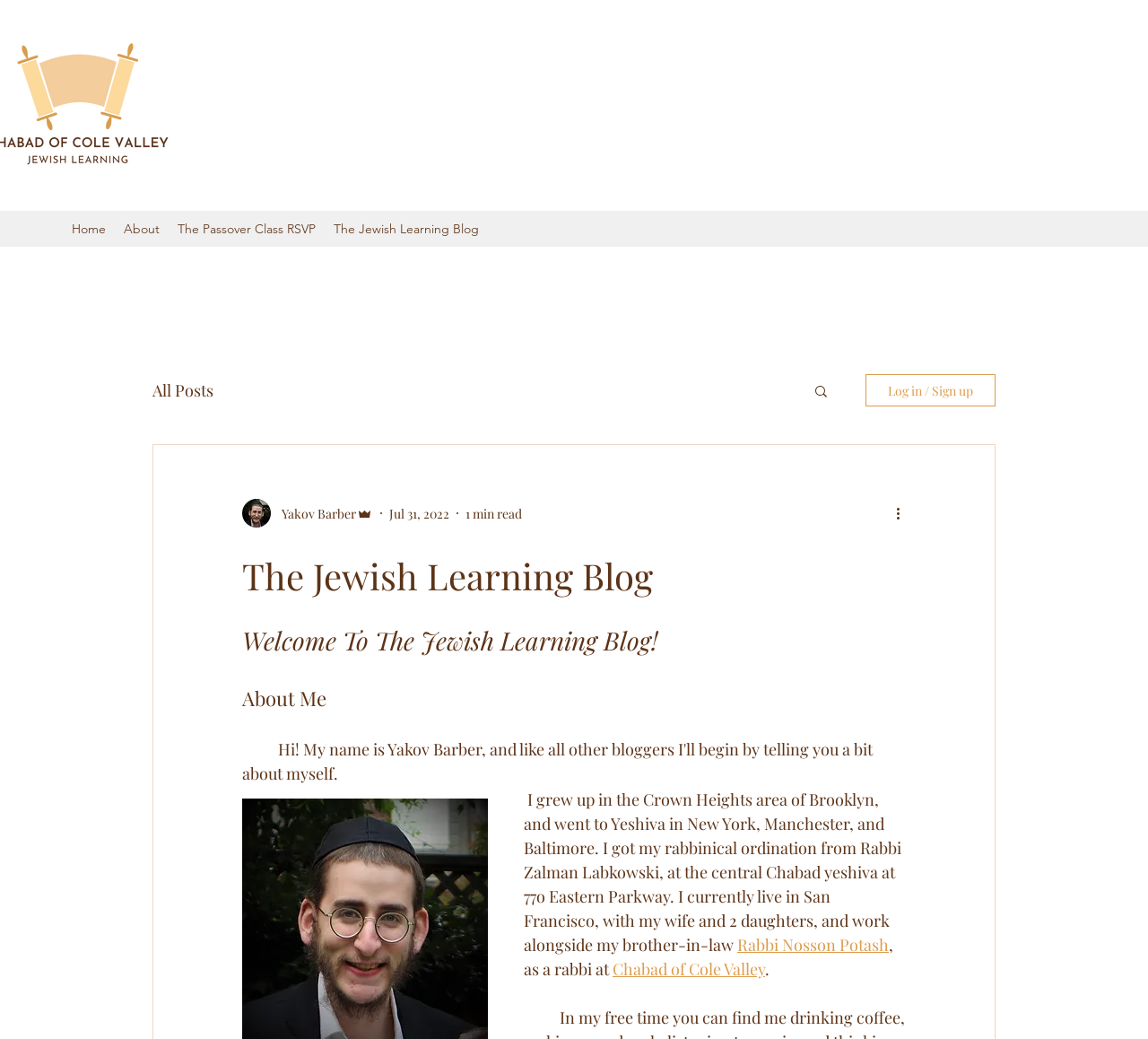Given the description of the UI element: "Rabbi Nosson Potash", predict the bounding box coordinates in the form of [left, top, right, bottom], with each value being a float between 0 and 1.

[0.642, 0.899, 0.774, 0.92]